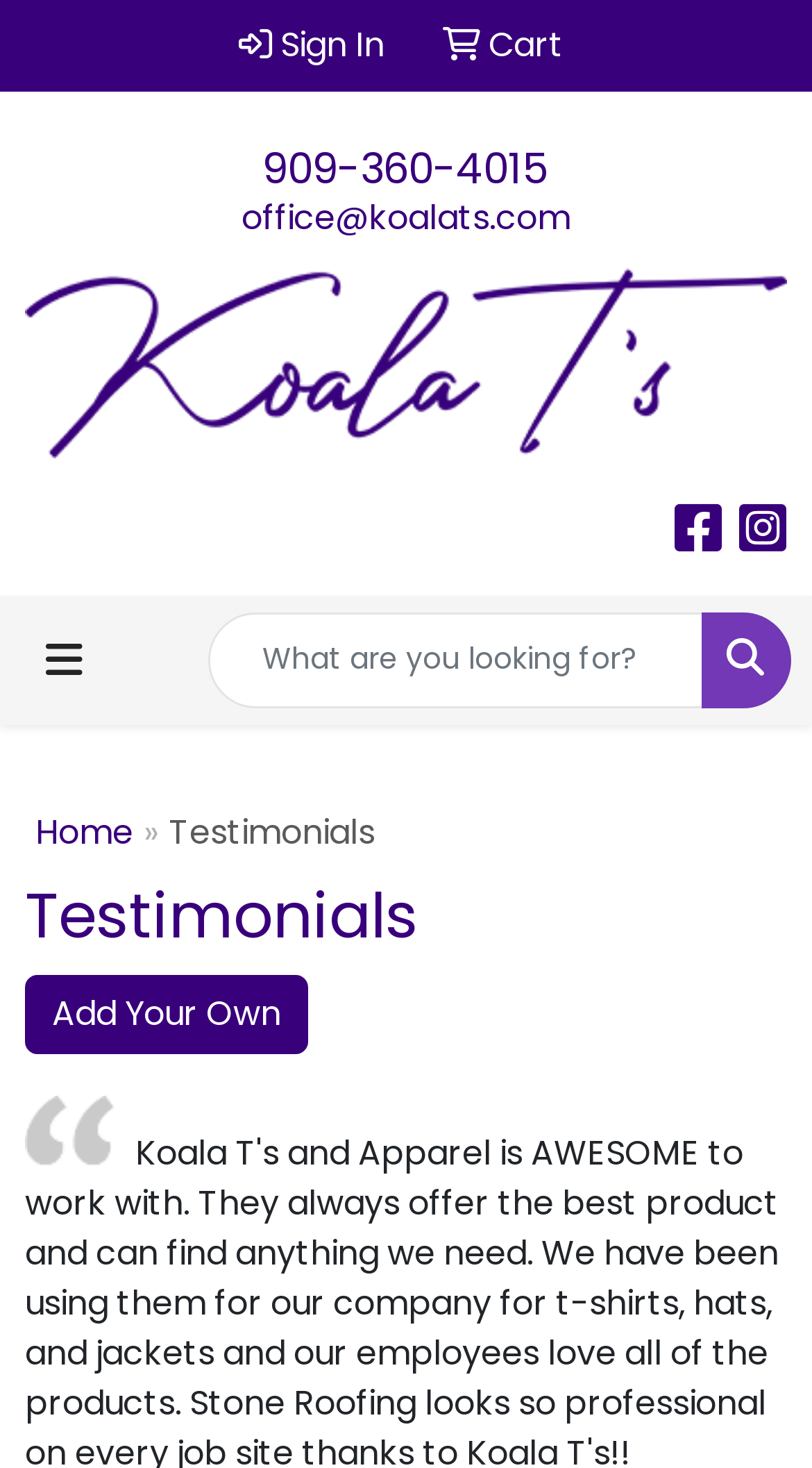What is the text on the button at the top left corner?
Answer the question in a detailed and comprehensive manner.

I looked at the button at the top left corner of the page, and I saw that it has the text 'Toggle navigation'.